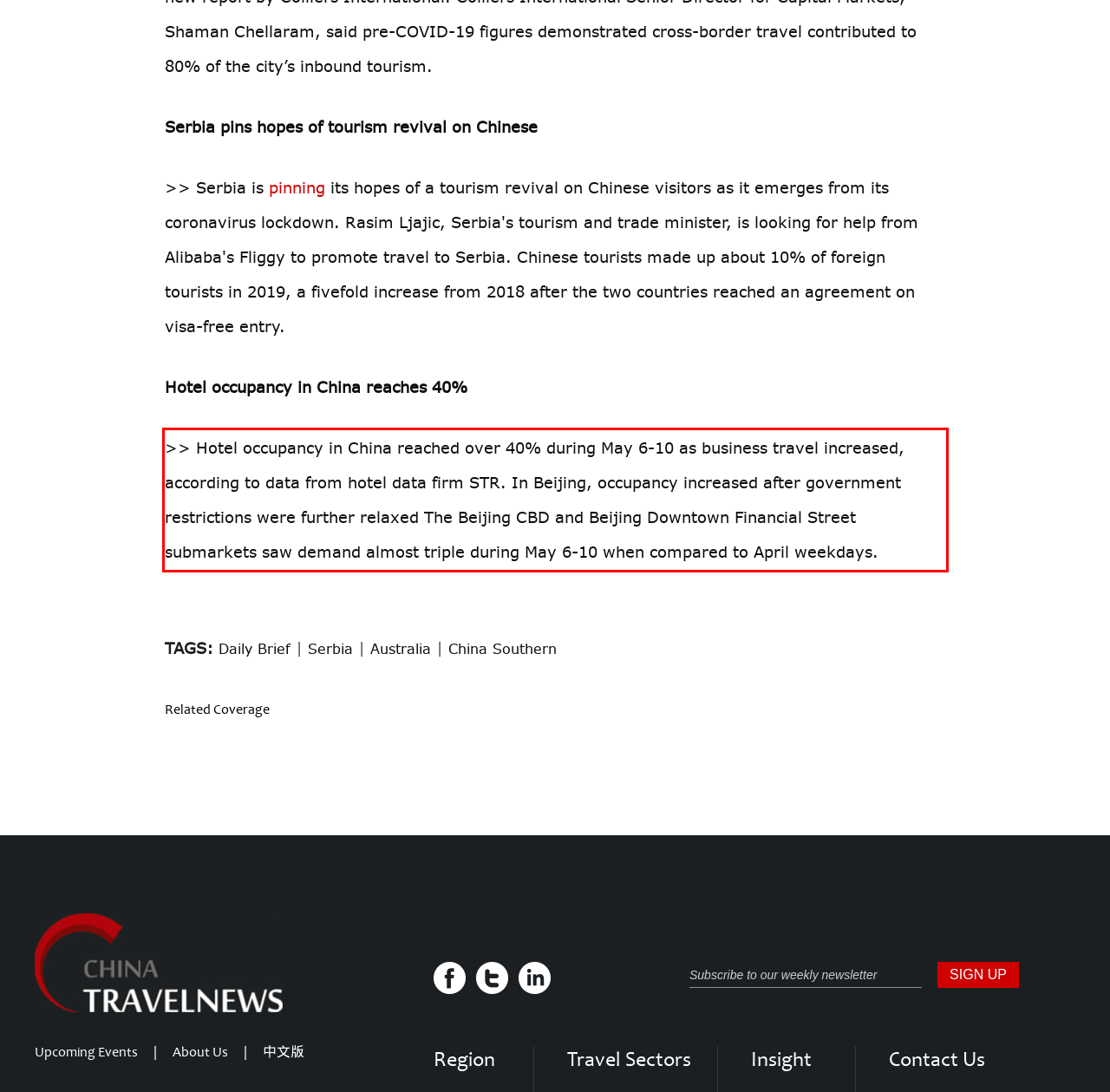Please identify the text within the red rectangular bounding box in the provided webpage screenshot.

>> Hotel occupancy in China reached over 40% during May 6-10 as business travel increased, according to data from hotel data firm STR. In Beijing, occupancy increased after government restrictions were further relaxed The Beijing CBD and Beijing Downtown Financial Street submarkets saw demand almost triple during May 6-10 when compared to April weekdays.